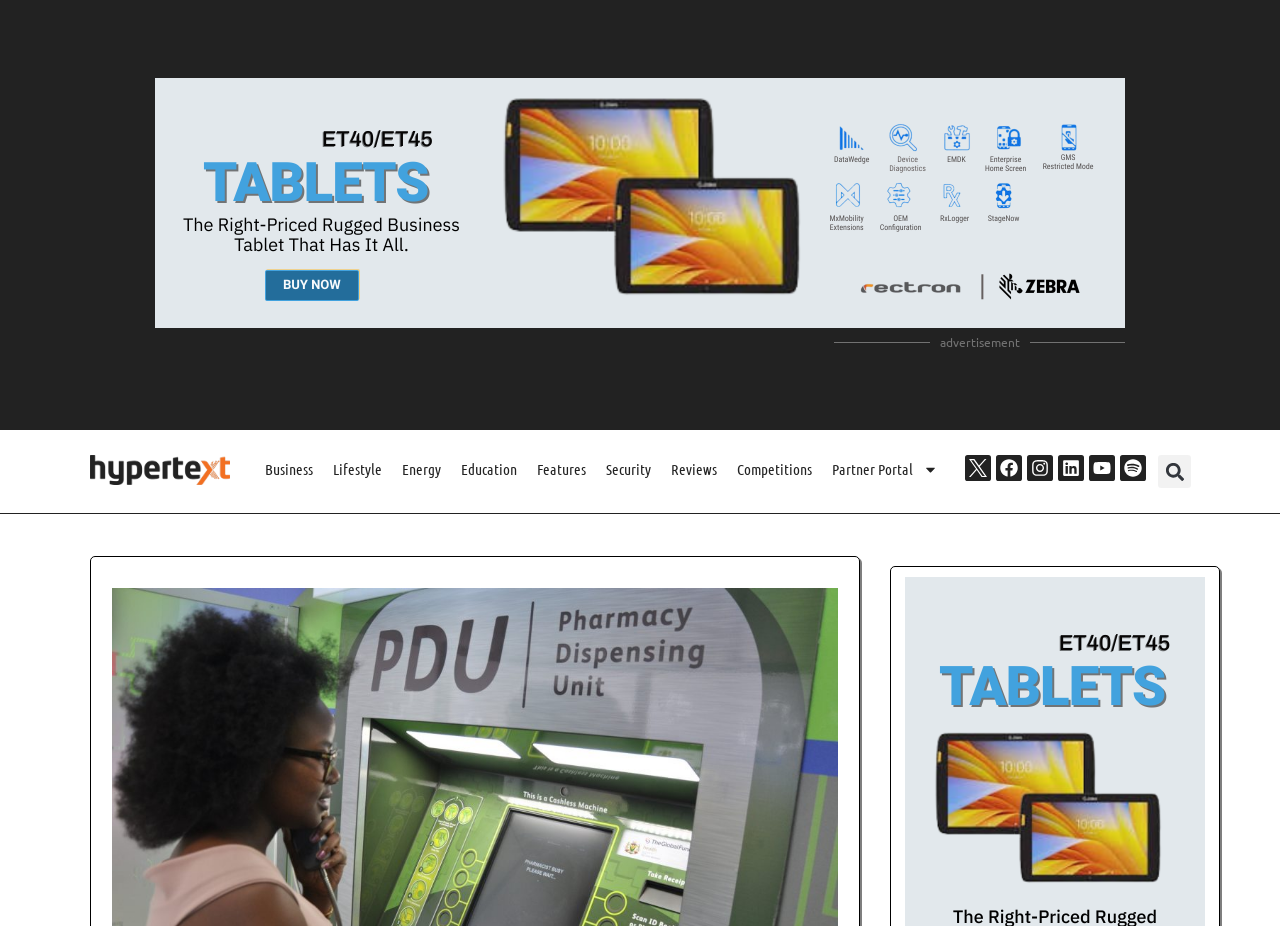Give a comprehensive overview of the webpage, including key elements.

The webpage appears to be a news article page, with a focus on the Pharmacy Dispensing Unit (PDU) operating in Bloemfontein's Twin City Mall. 

At the top of the page, there is a horizontal navigation menu with 8 links, including "Business", "Lifestyle", "Energy", "Education", "Features", "Security", "Reviews", and "Competitions". These links are positioned side by side, taking up a significant portion of the top section of the page.

Below the navigation menu, there is an advertisement section with a link and a static text "advertisement". 

On the left side of the page, there is a vertical column with 5 social media links, including "Facebook", "Instagram", "Linkedin", "Youtube", and "Spotify". Each link has a corresponding image icon. 

On the right side of the page, there is a search bar with a "Search" button. 

The main content of the page is not explicitly described in the accessibility tree, but based on the meta description, it is likely that the article discusses the PDU operating in Bloemfontein's Twin City Mall.